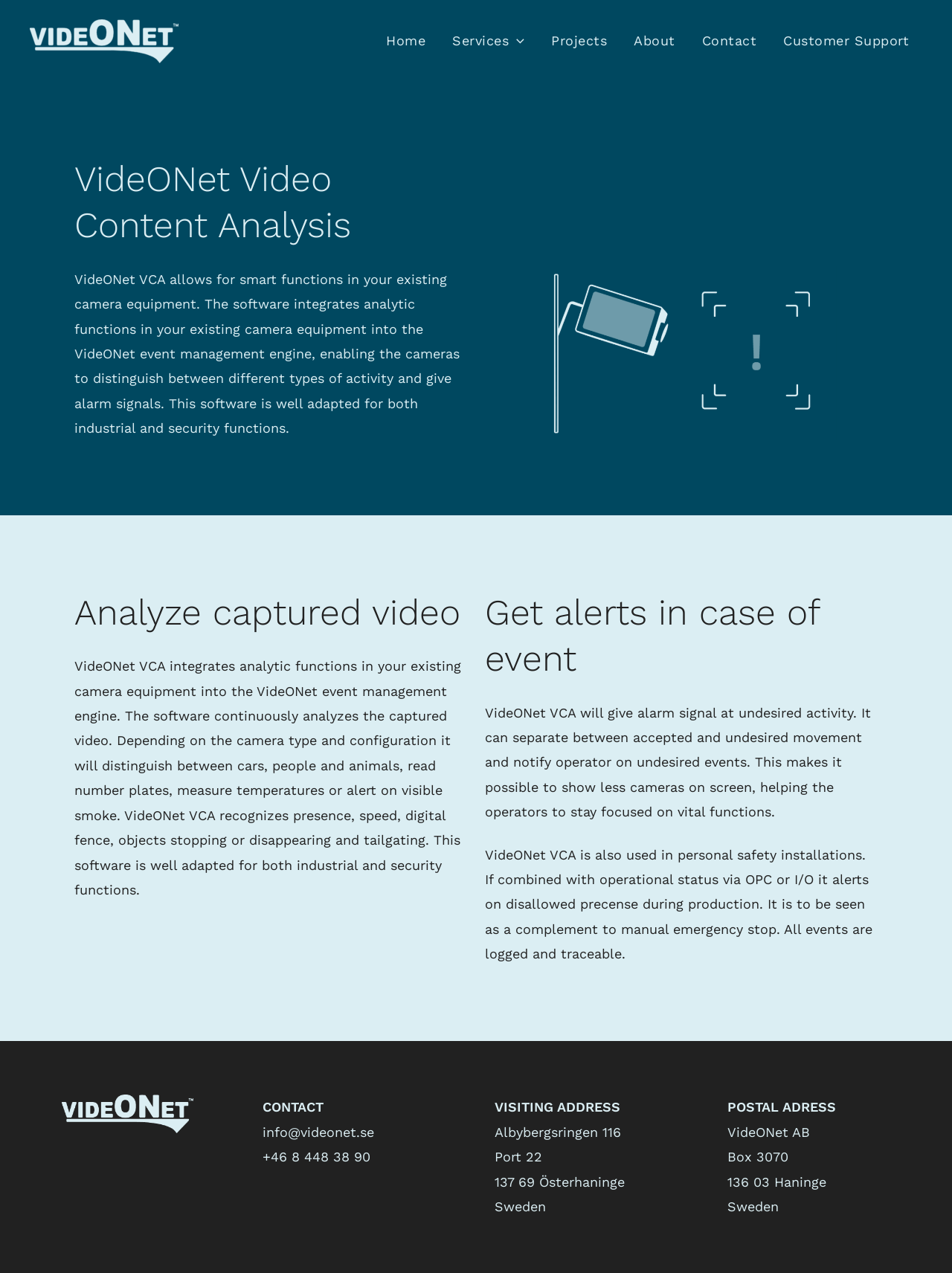Given the element description, predict the bounding box coordinates in the format (top-left x, top-left y, bottom-right x, bottom-right y), using floating point numbers between 0 and 1: +46 8 448 38 90

[0.275, 0.902, 0.389, 0.915]